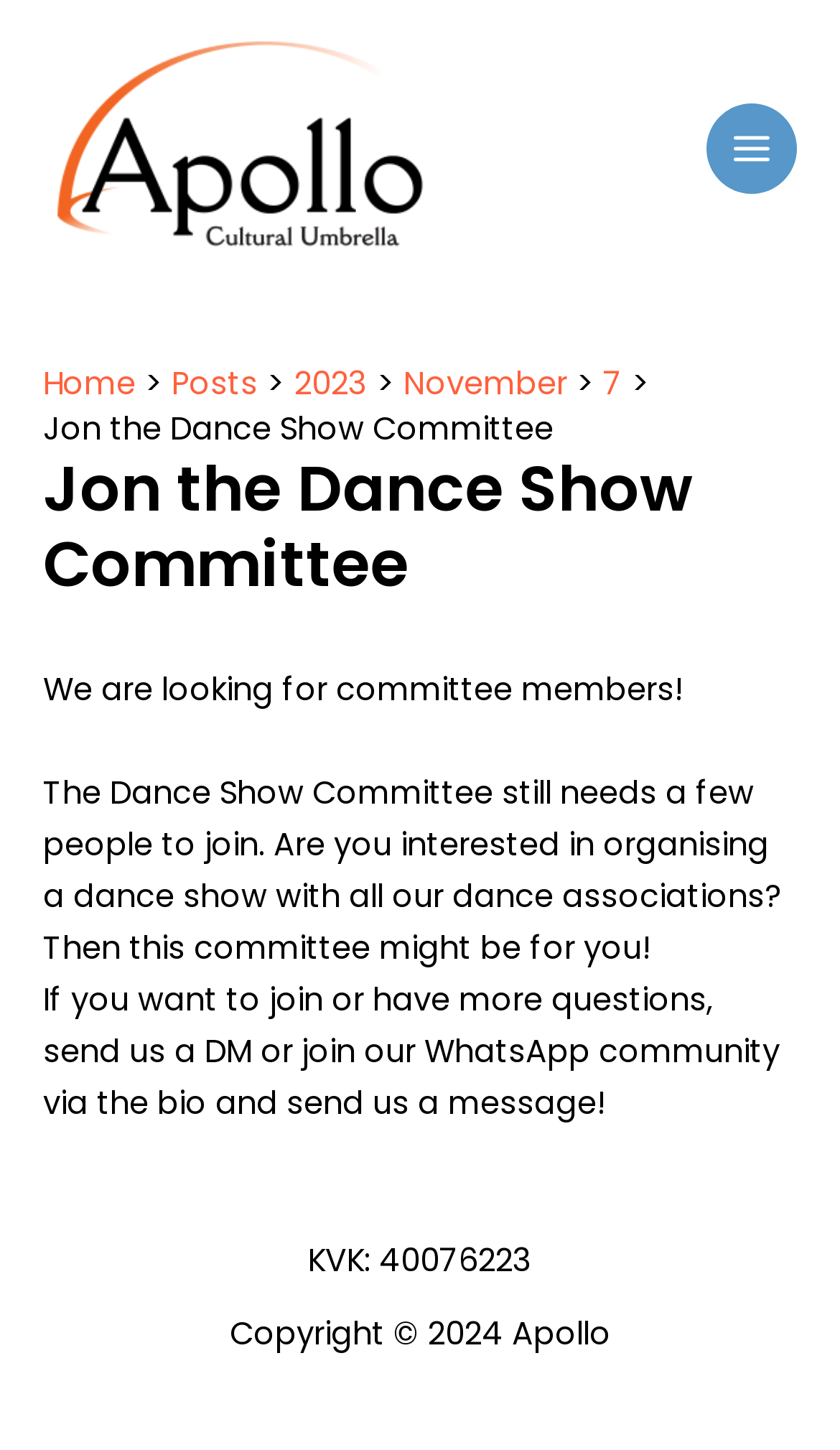Identify the bounding box coordinates for the UI element mentioned here: "alt="Apollo"". Provide the coordinates as four float values between 0 and 1, i.e., [left, top, right, bottom].

[0.051, 0.086, 0.521, 0.116]